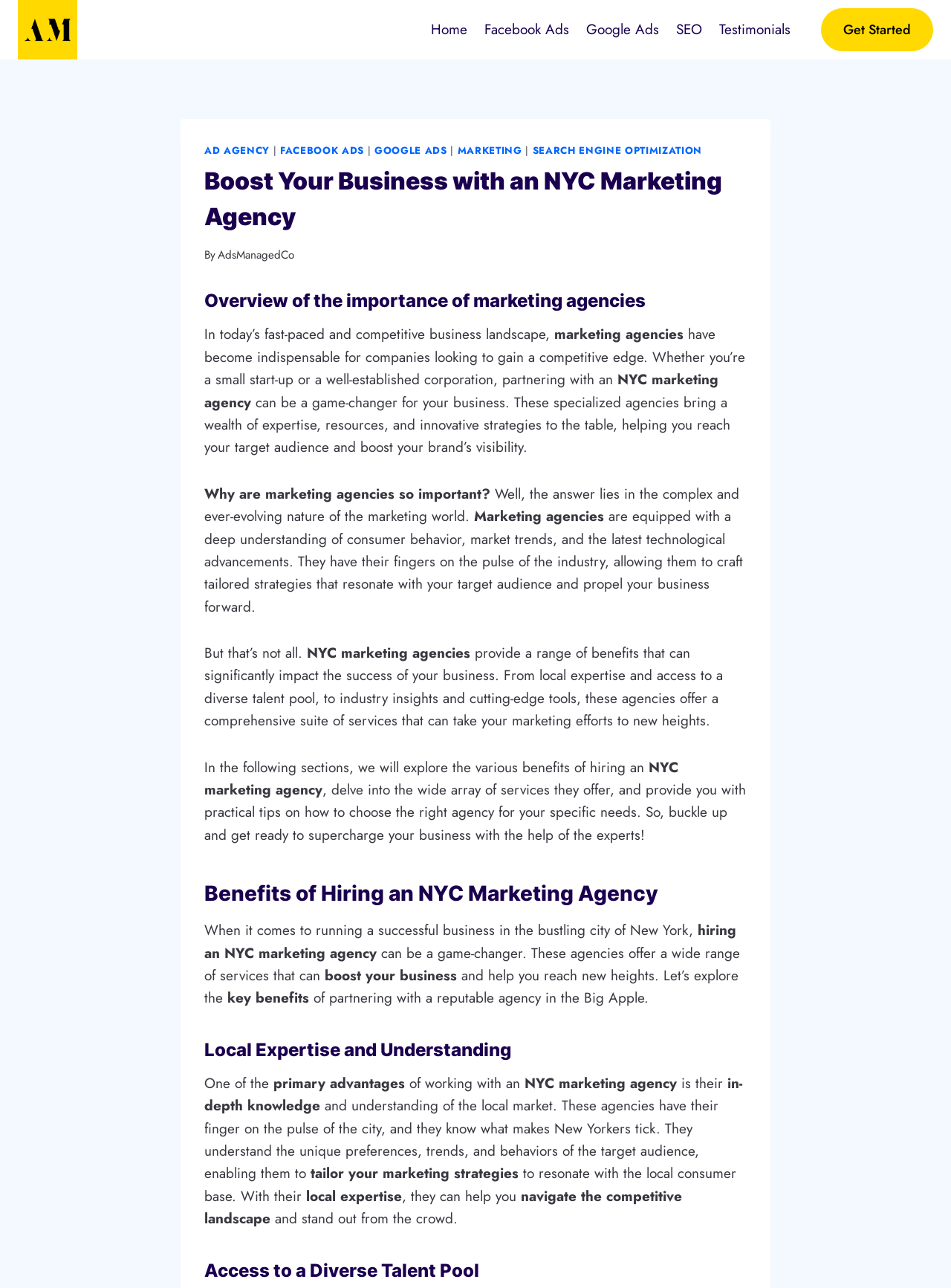Answer the question below in one word or phrase:
What is the title of the second section?

Overview of the importance of marketing agencies